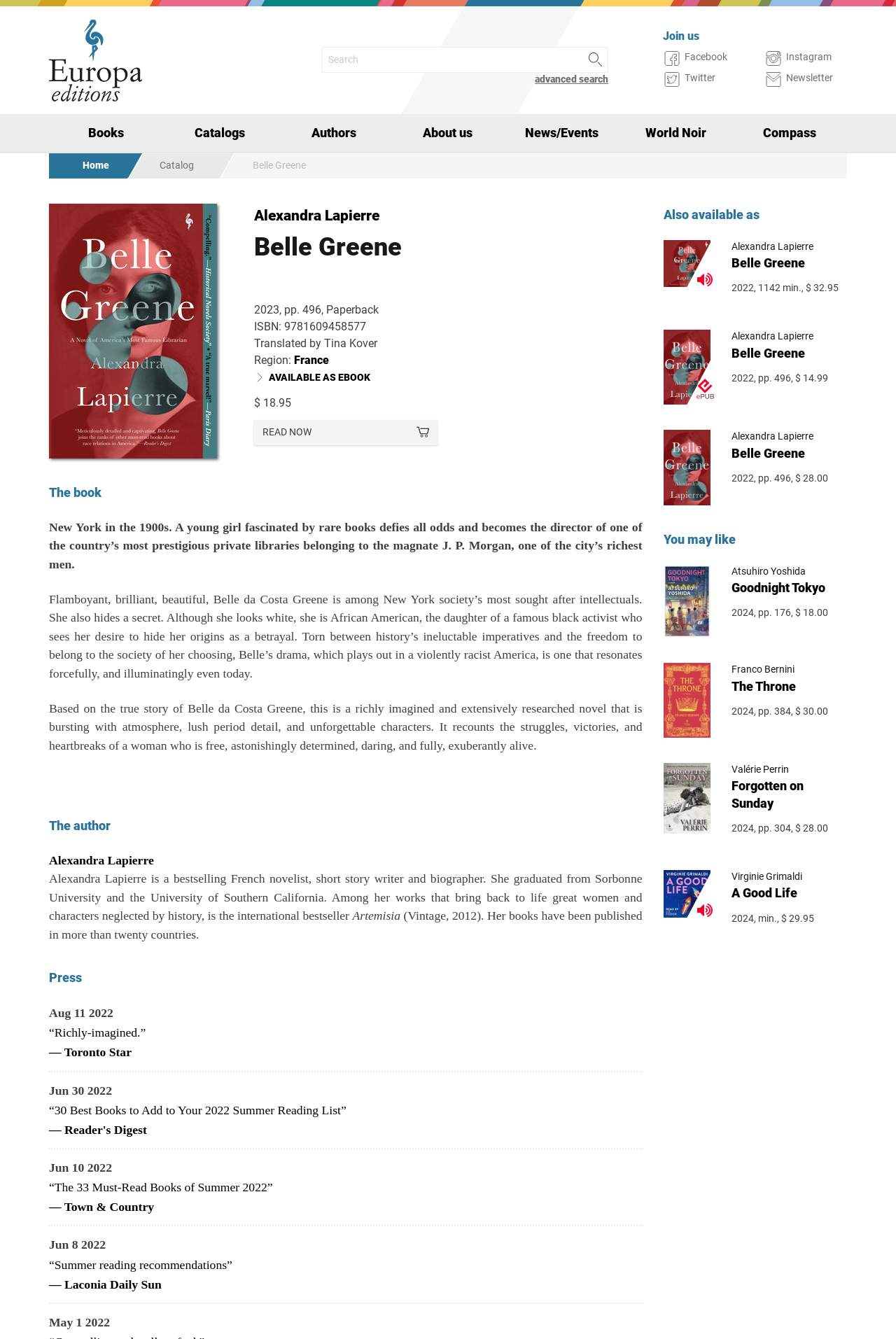Please locate the bounding box coordinates of the element that should be clicked to complete the given instruction: "View advanced search options".

[0.597, 0.055, 0.679, 0.064]